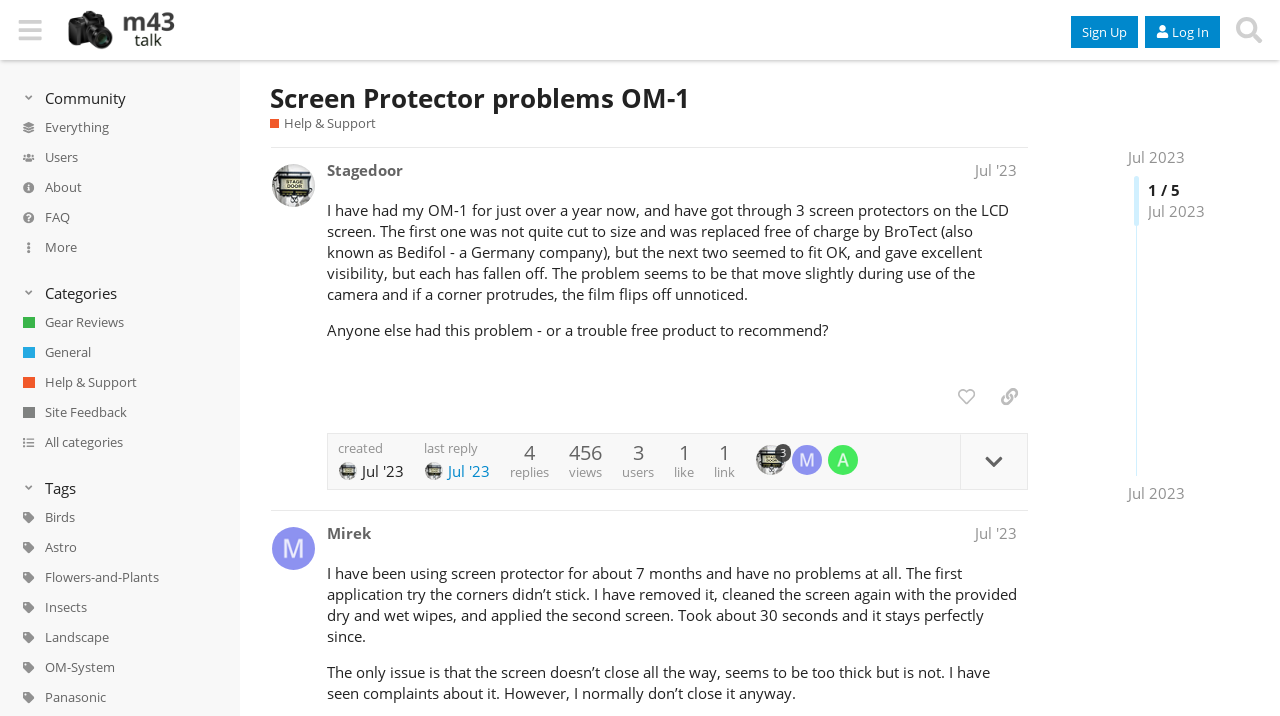Can you pinpoint the bounding box coordinates for the clickable element required for this instruction: "Click on the 'Help & Support' link"? The coordinates should be four float numbers between 0 and 1, i.e., [left, top, right, bottom].

[0.0, 0.513, 0.188, 0.555]